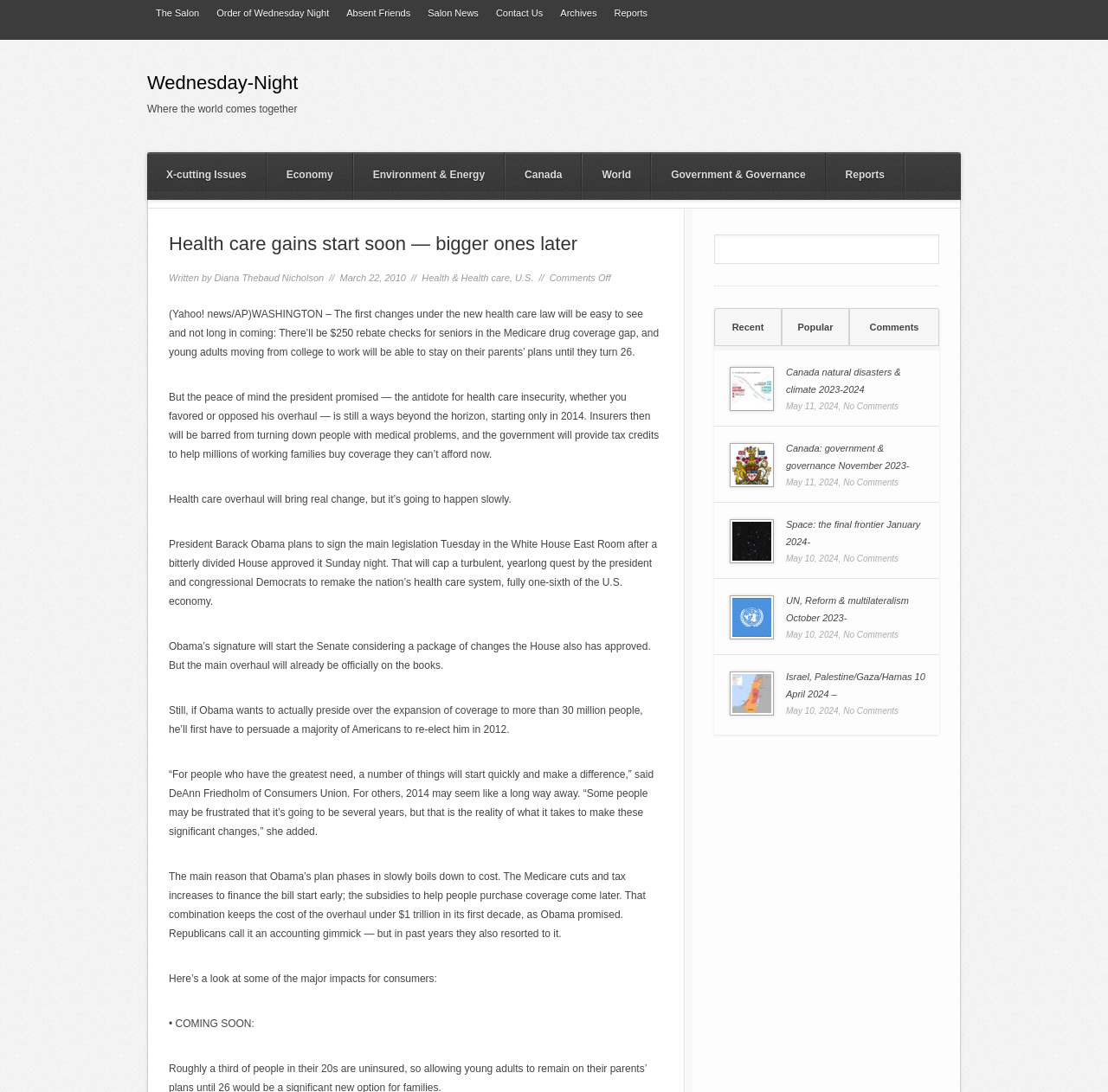Based on the element description, predict the bounding box coordinates (top-left x, top-left y, bottom-right x, bottom-right y) for the UI element in the screenshot: Reports

[0.746, 0.139, 0.816, 0.183]